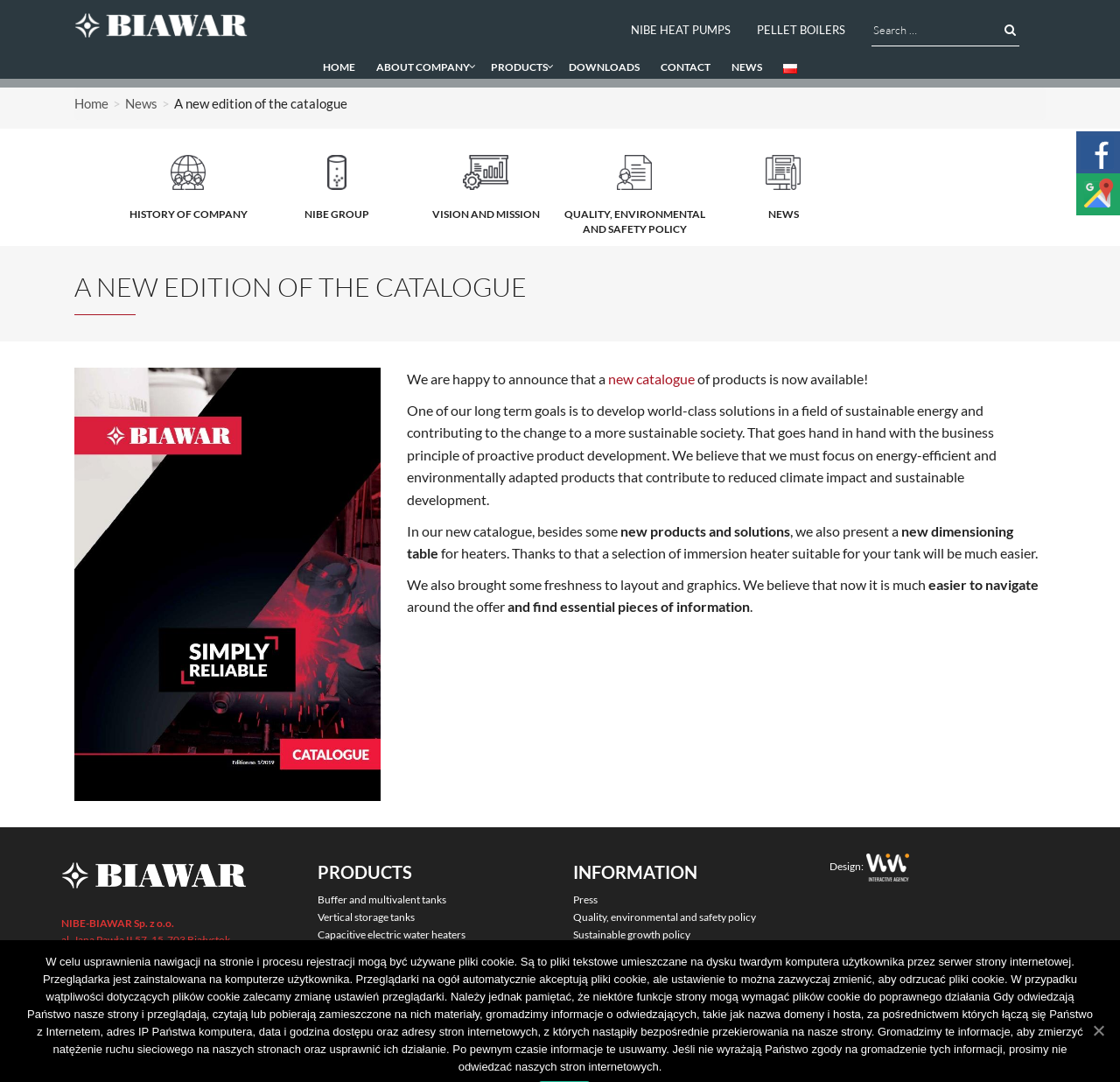Please identify the bounding box coordinates of the area I need to click to accomplish the following instruction: "Click the PRODUCTS link".

[0.429, 0.043, 0.498, 0.081]